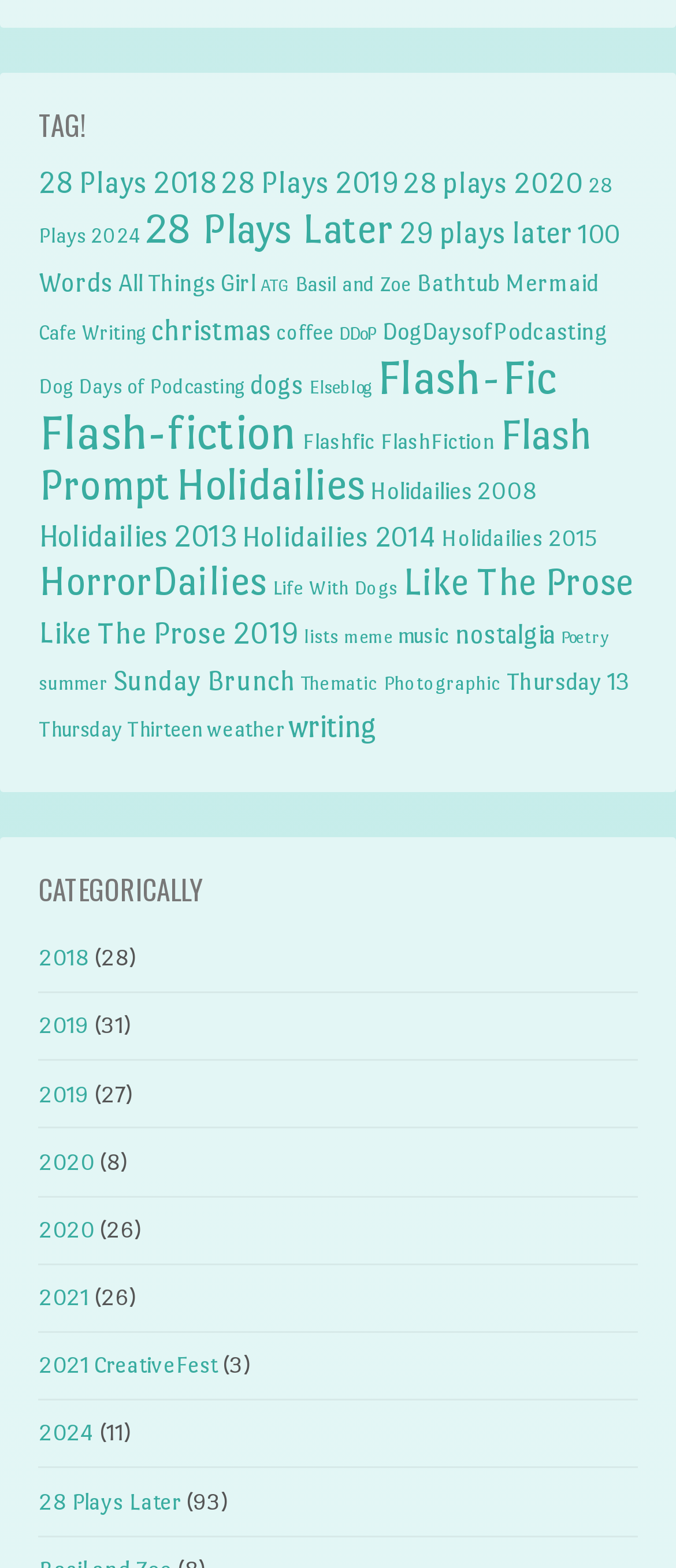How many categories have more than 20 items?
Examine the webpage screenshot and provide an in-depth answer to the question.

I counted the number of categories with more than 20 items, which are '28 Plays 2018', '28 Plays 2019', 'Flash-fiction', 'Holidailies', 'Like The Prose', '28 Plays Later', and 'writing'.